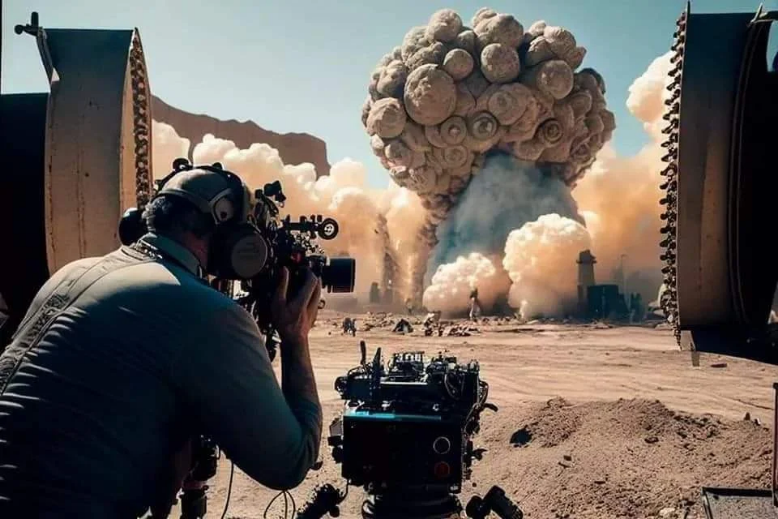Create a detailed narrative of what is happening in the image.

This striking image captures the behind-the-scenes action of a film production, showcasing a cinematographer skillfully operating a camera while framing an explosive scene. The dramatic moment features a towering explosion, with a massive cloud of smoke and debris billowing into the sky, reminiscent of a nuclear blast. The setting appears to be a filming location, likely designed to replicate the historical Trinity Test scene featured in the film "Oppenheimer." 

The scene illustrates the intricate blend of practical effects and visual artistry employed in modern filmmaking. The cinematographer, focused and intent, highlights the meticulous planning and execution that goes into capturing such powerful imagery. This photograph emphasizes the artistry involved in visual effects, as it embodies the essence of crafting a cinematic experience that resonates with viewers, blending reality with imagination.